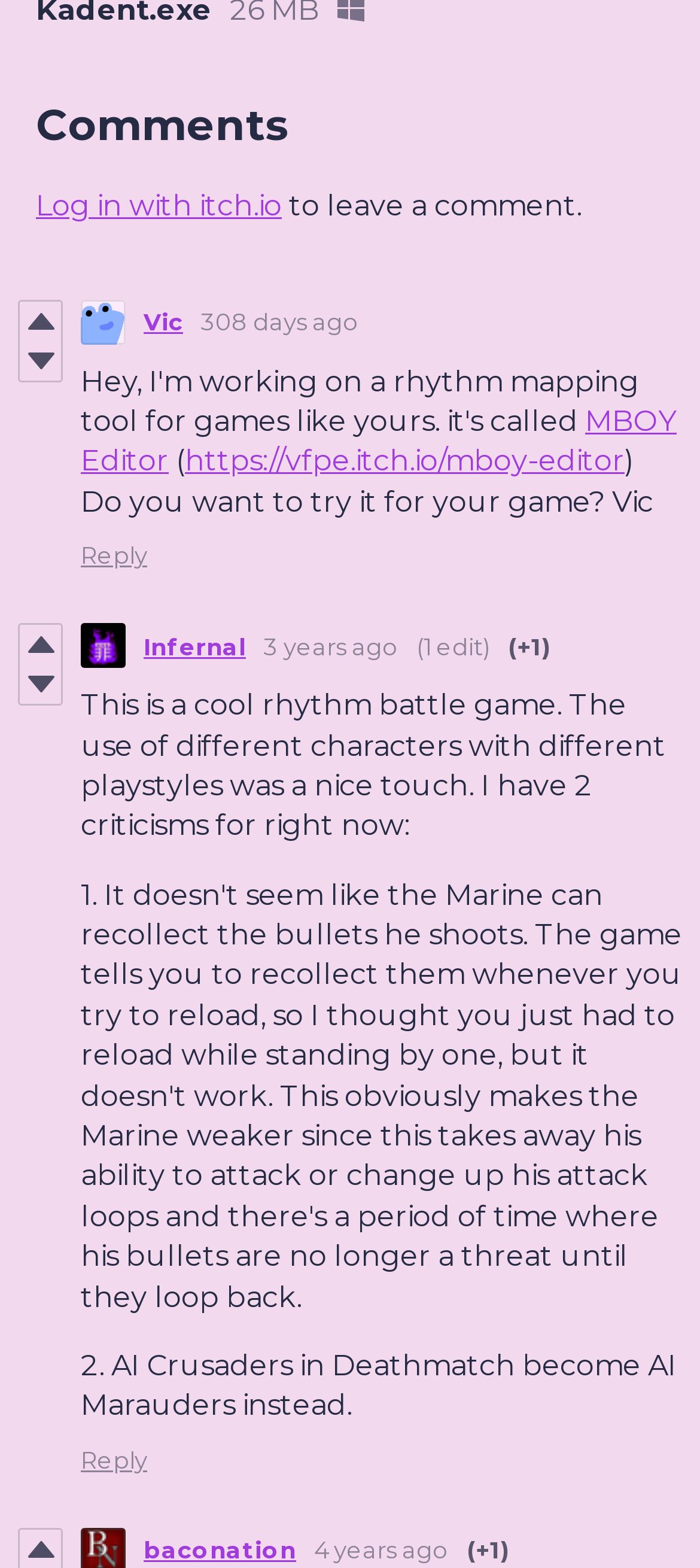Indicate the bounding box coordinates of the clickable region to achieve the following instruction: "Reply to Vic's comment."

[0.115, 0.345, 0.21, 0.363]